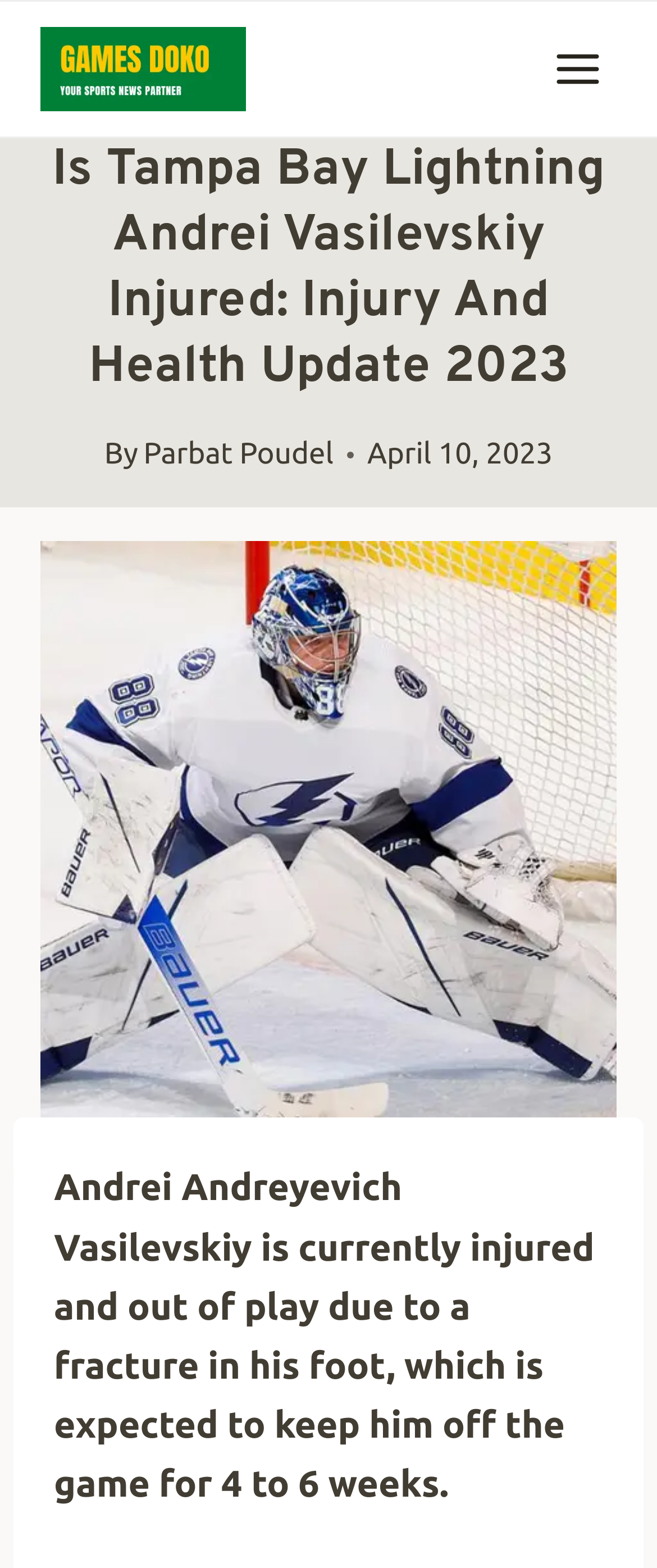Who wrote the article?
Use the information from the image to give a detailed answer to the question.

The author of the article is mentioned in the webpage, specifically in the section below the main heading, where it says 'By' followed by the name 'Parbat Poudel', which is a link.